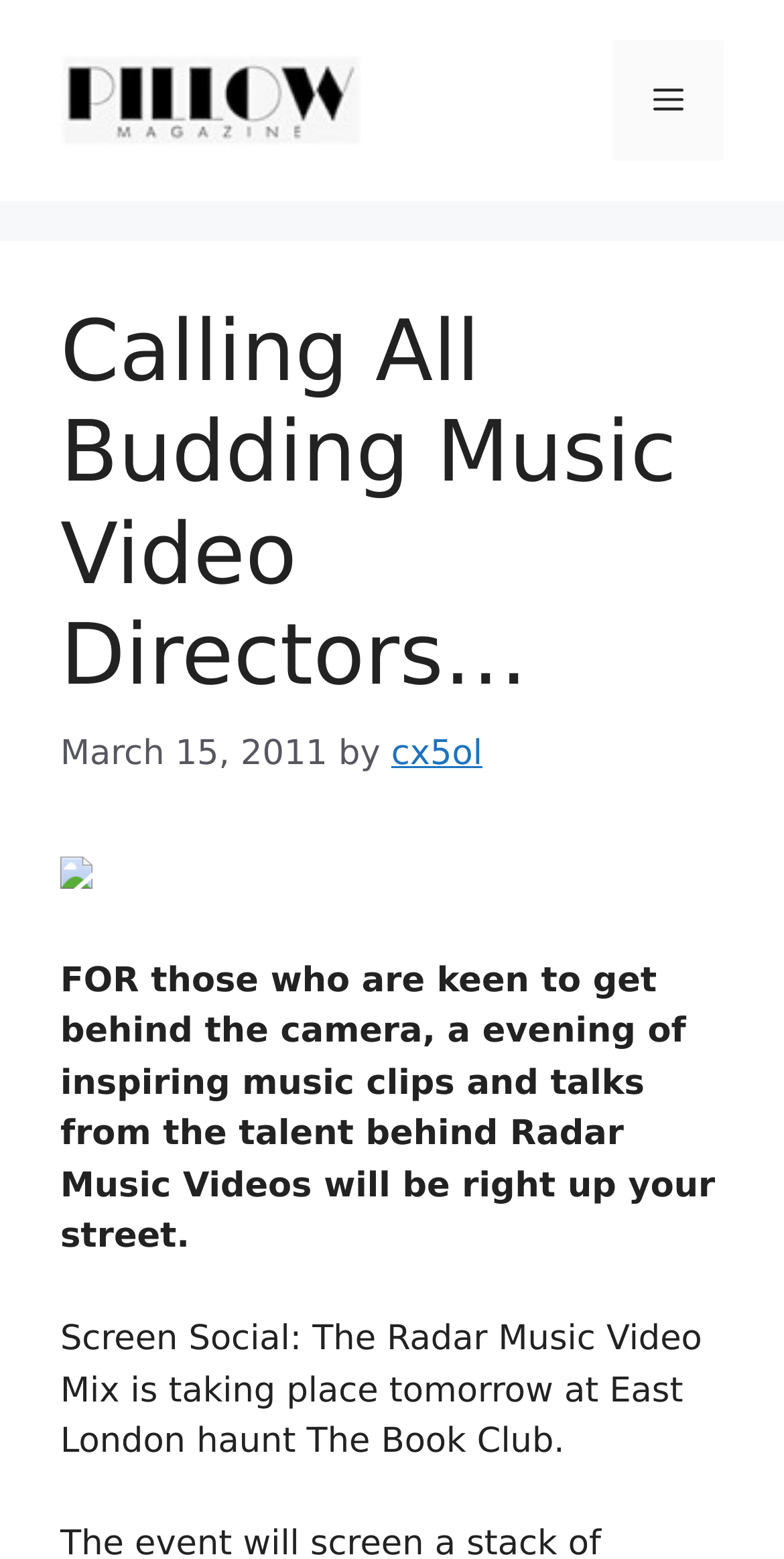Analyze and describe the webpage in a detailed narrative.

The webpage appears to be an article from Pillow Magazine, with a prominent banner at the top displaying the site's logo. Below the banner, there is a navigation menu on the right side, which can be toggled by a button labeled "Menu".

The main content of the page is divided into sections, with a large heading "Calling All Budding Music Video Directors…" situated near the top. Below the heading, there is a timestamp indicating the article was published on March 15, 2011. The author's name, "cx5ol", is mentioned alongside the timestamp.

A small image is placed to the right of the heading, and below it, there is a paragraph of text that describes an event called "Screen Social: The Radar Music Video Mix" taking place at The Book Club in East London. The text also mentions that the event will feature inspiring music clips and talks from the talent behind Radar Music Videos.

There are two links on the page: one is the title of the article, which is also a link, and the other is the author's name. The image beside the heading is also a link. Overall, the page has a simple layout with a focus on the article's content.